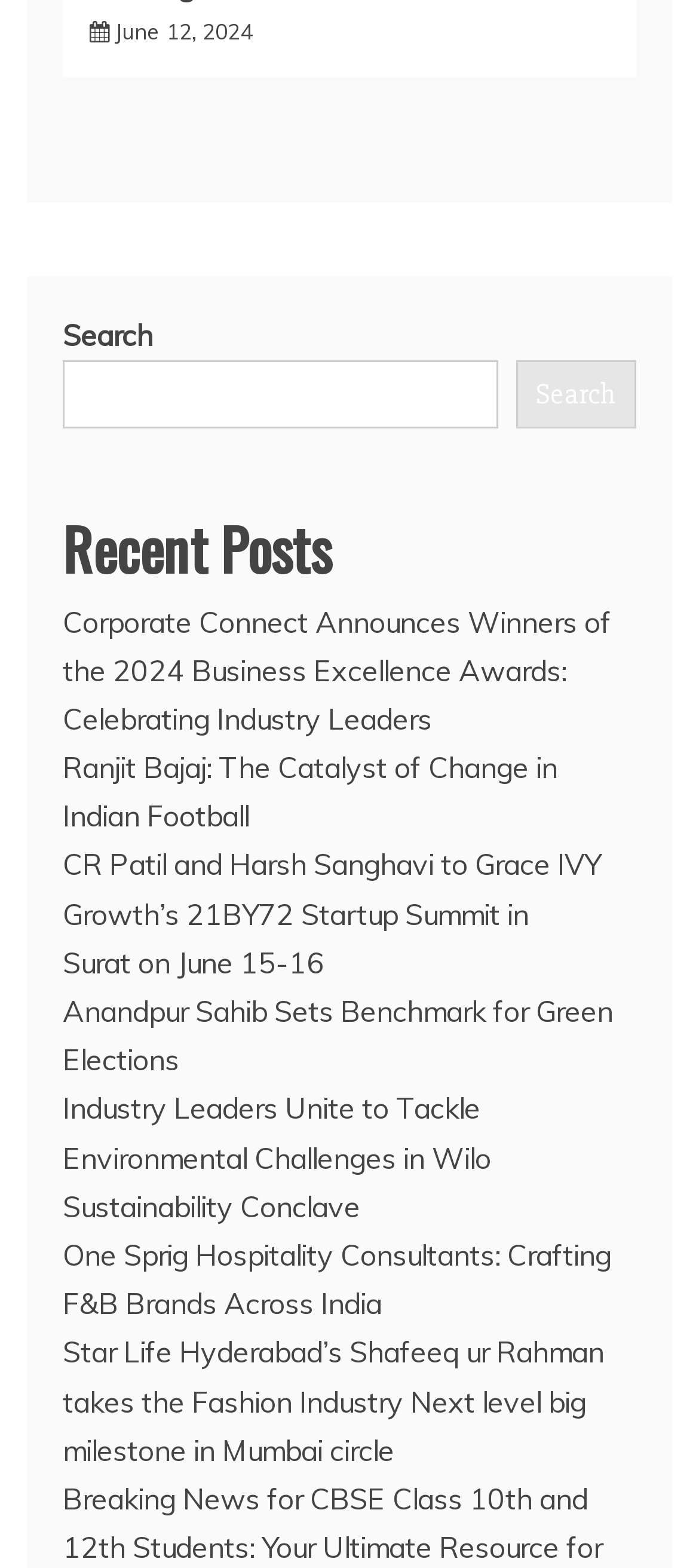Locate the bounding box coordinates of the segment that needs to be clicked to meet this instruction: "Check out One Sprig Hospitality Consultants".

[0.09, 0.789, 0.874, 0.843]